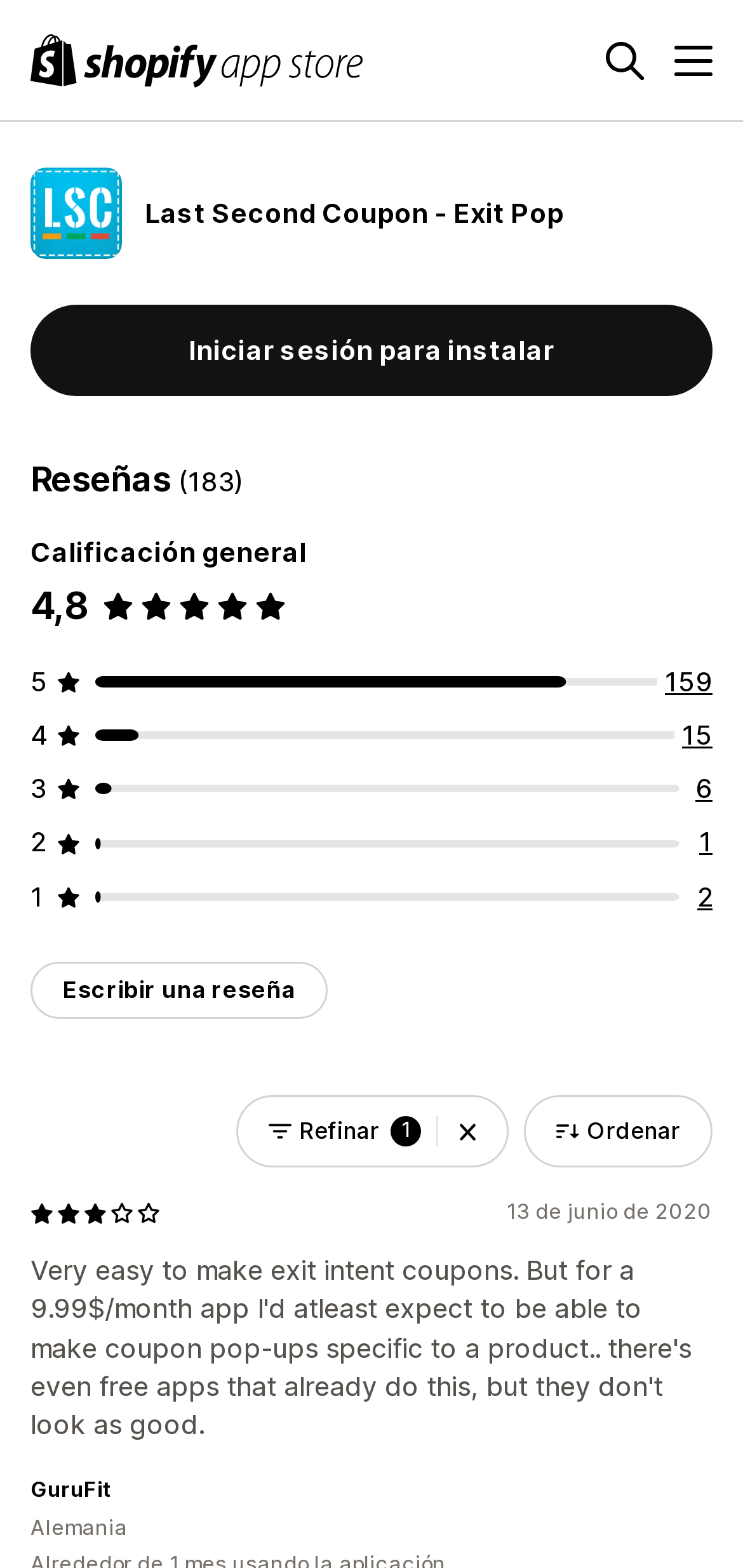Determine the bounding box for the described UI element: "Iniciar sesión para instalar".

[0.041, 0.194, 0.959, 0.253]